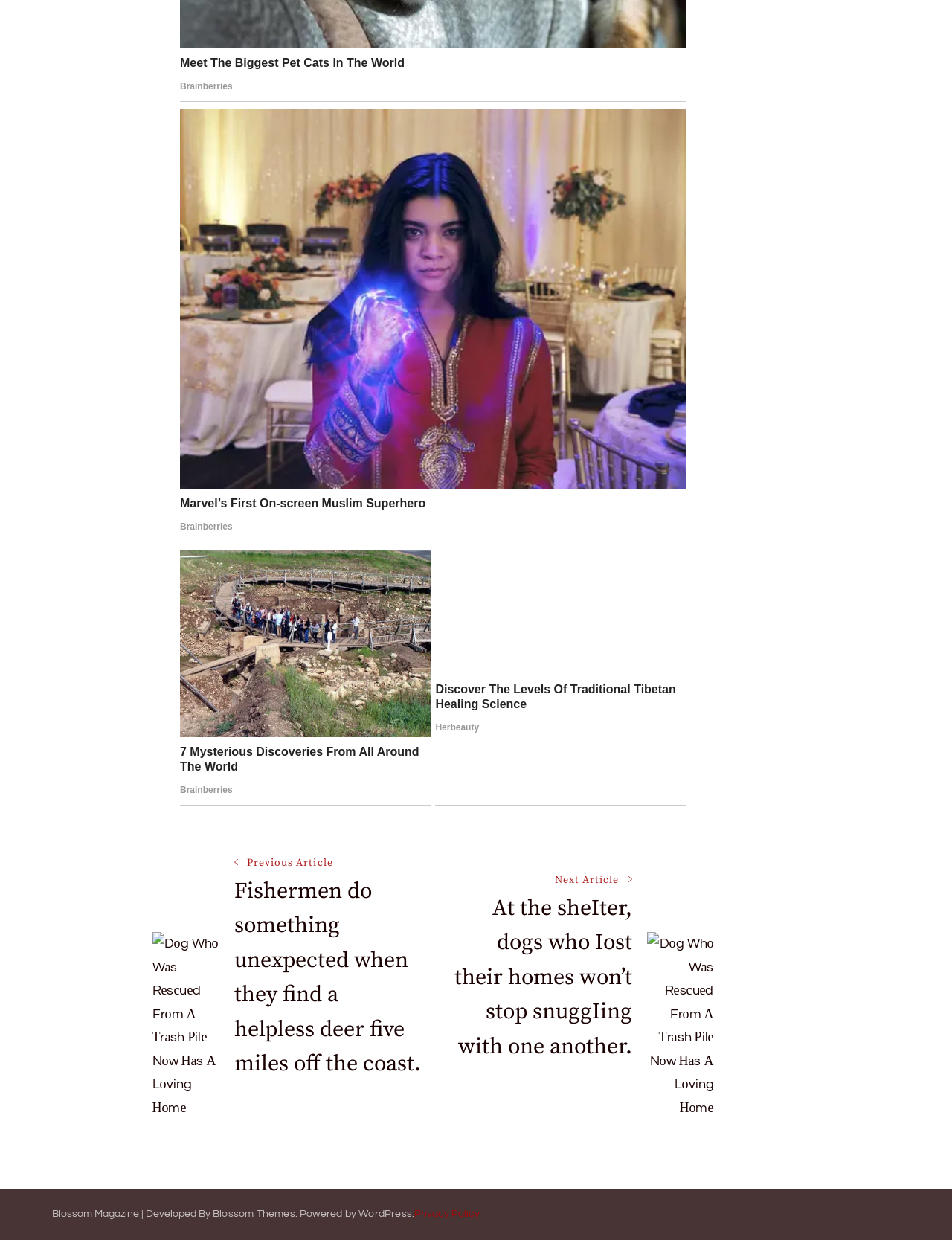Provide a one-word or one-phrase answer to the question:
What is the text of the article below the image of a dog?

Fishermen do something unexpected when they find a helpless deer five miles off the coast.